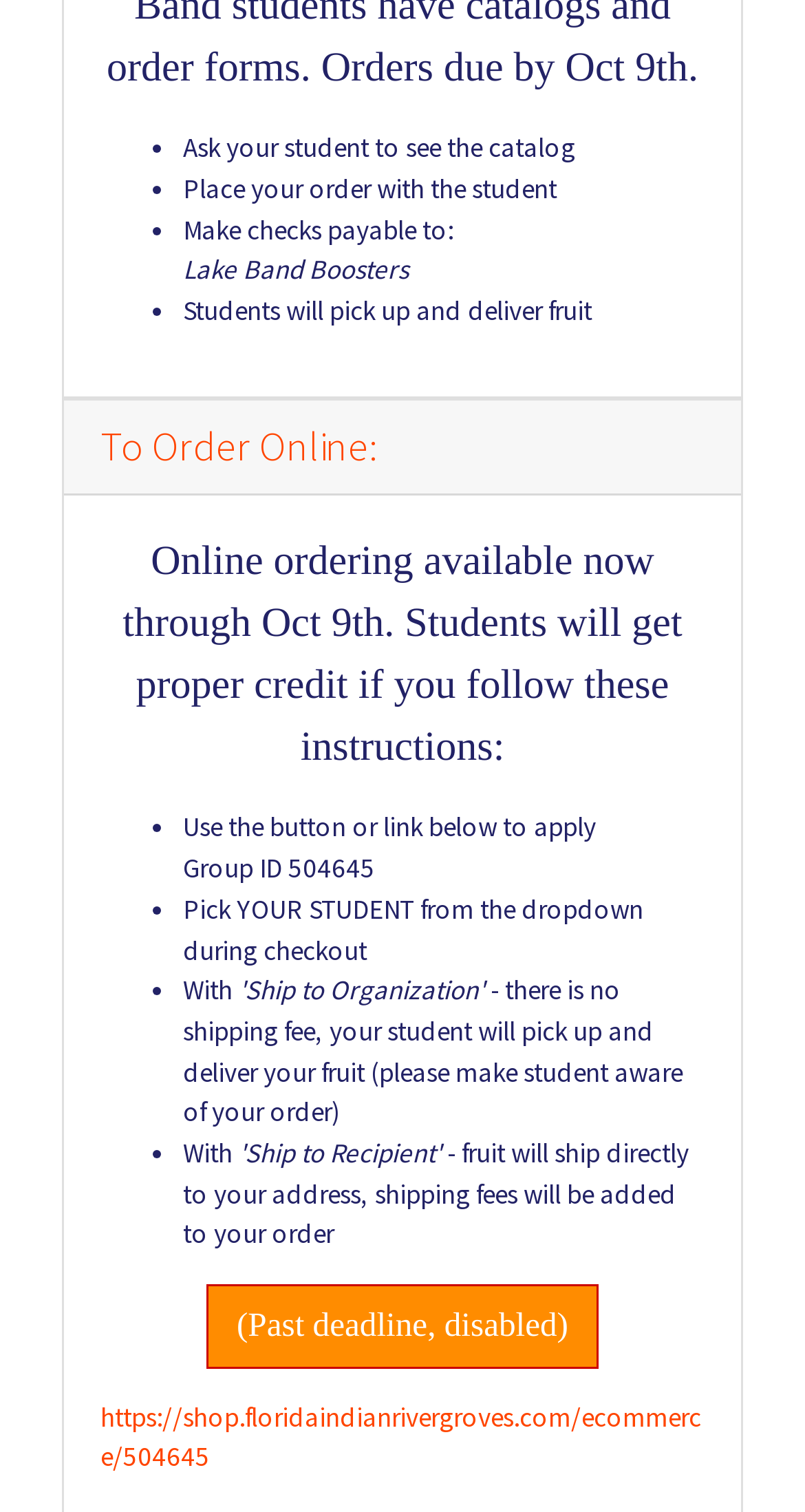Extract the bounding box coordinates for the described element: "https://shop.floridaindianrivergroves.com/ecommerce/504645". The coordinates should be represented as four float numbers between 0 and 1: [left, top, right, bottom].

[0.124, 0.925, 0.871, 0.975]